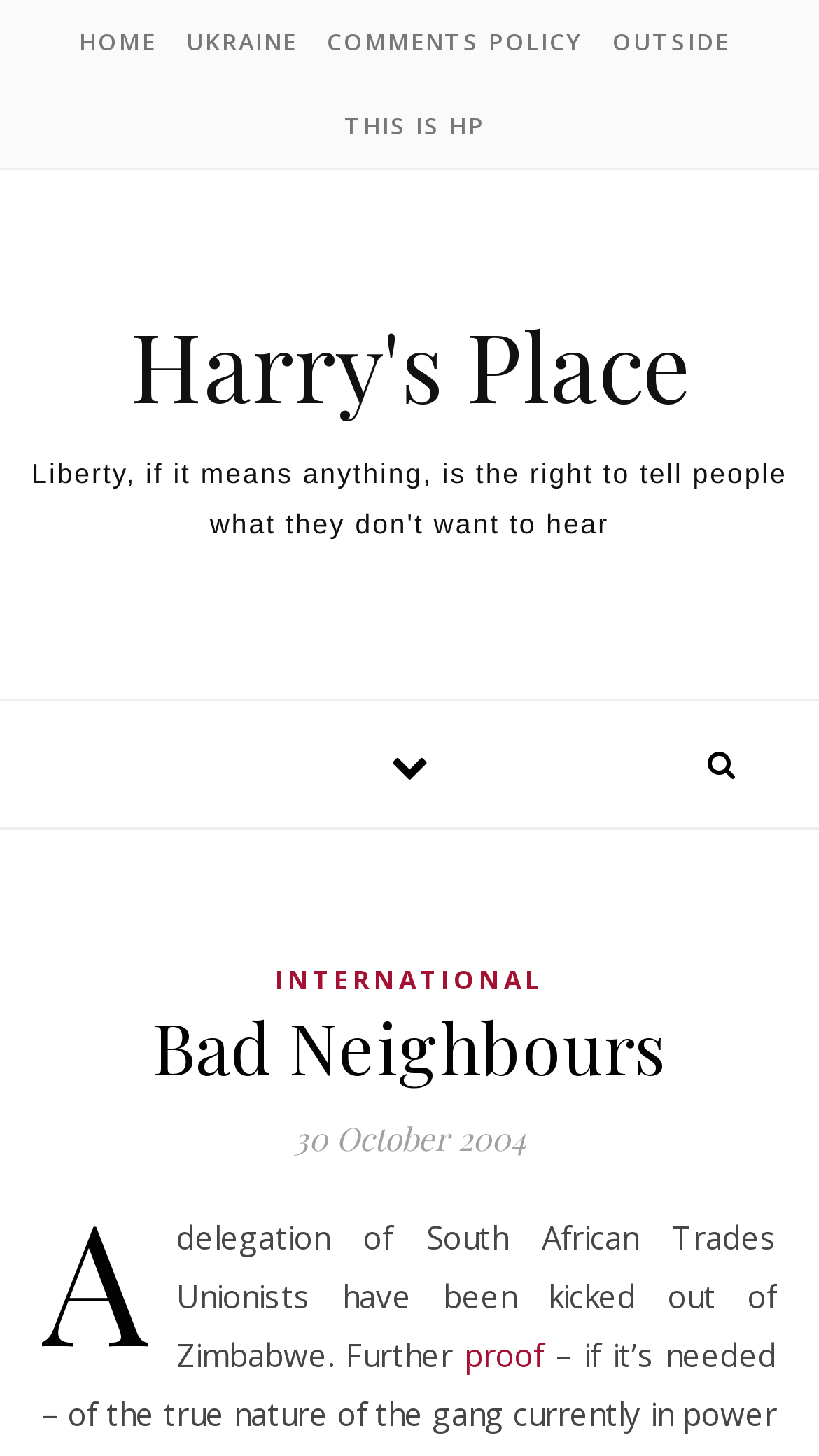Pinpoint the bounding box coordinates of the clickable element to carry out the following instruction: "view proof."

[0.567, 0.916, 0.664, 0.945]